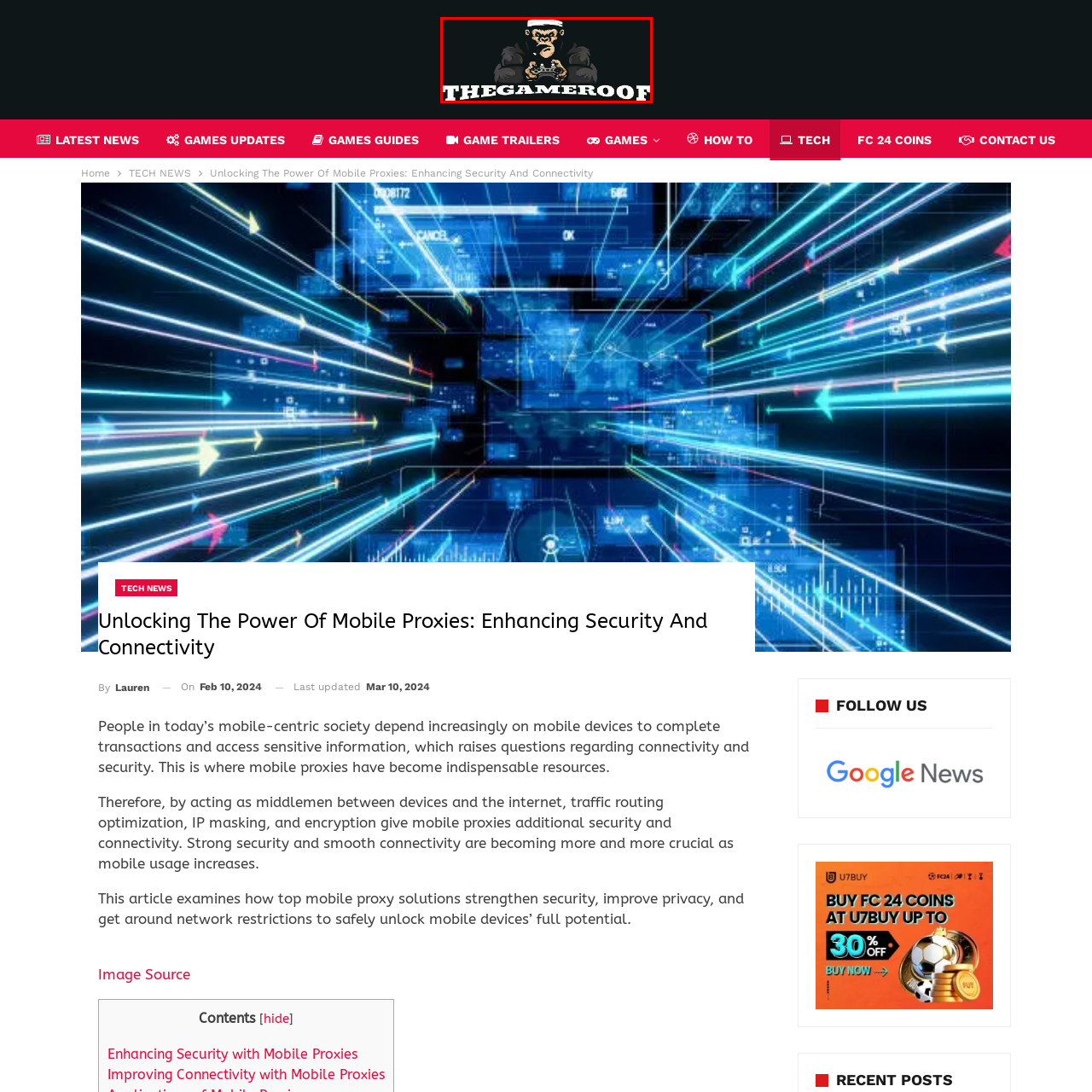Inspect the image surrounded by the red boundary and answer the following question in detail, basing your response on the visual elements of the image: 
What is the text below the gorilla?

The bold text 'THEGAMEROOF' is prominently displayed below the gorilla character, emphasizing the brand's identity within the gaming industry. The text is a clear and concise representation of the platform's name, making it easy to recognize and remember.